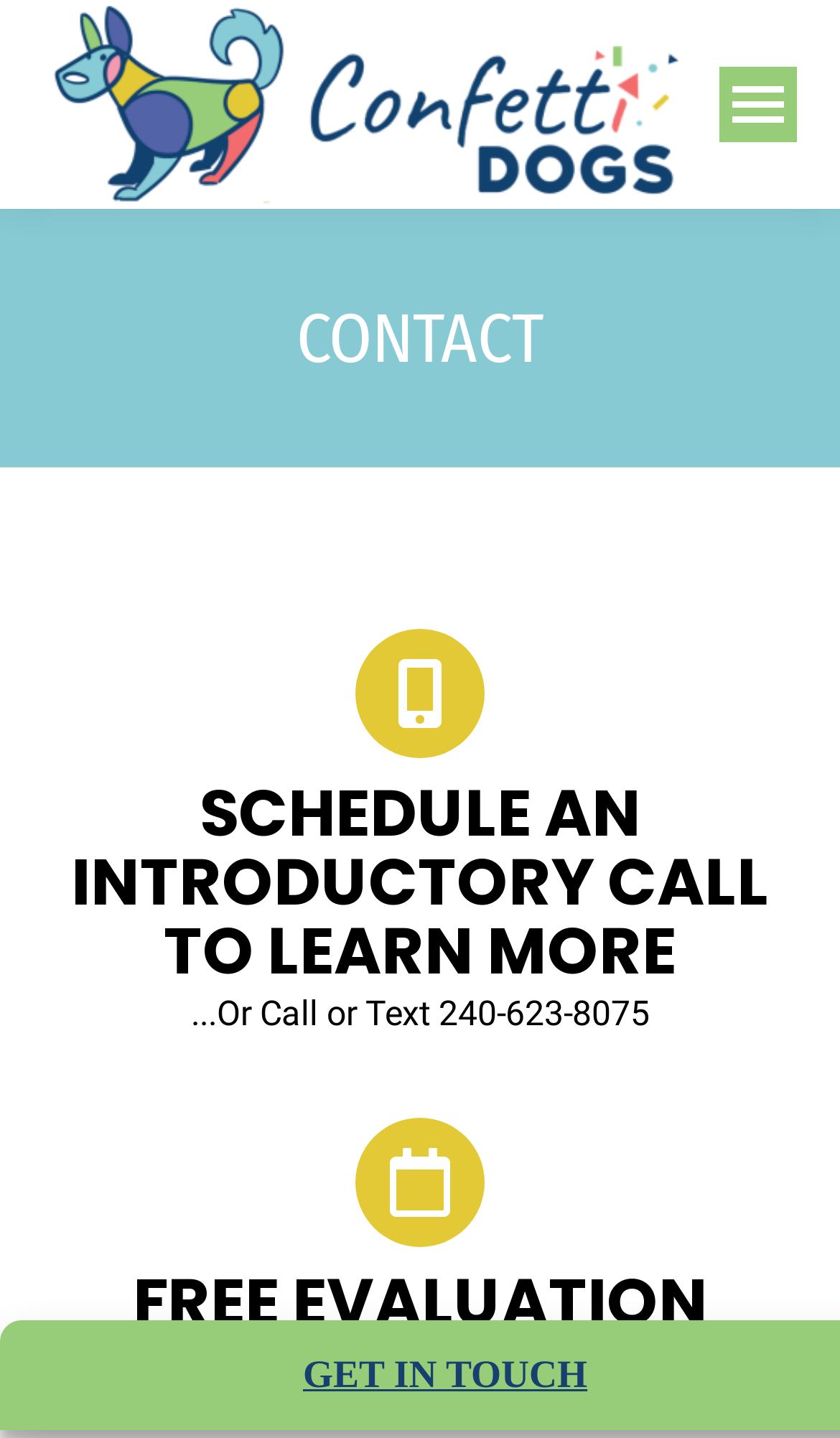What is the icon above the 'CONTACT' heading?
Using the image as a reference, answer the question with a short word or phrase.

ue100